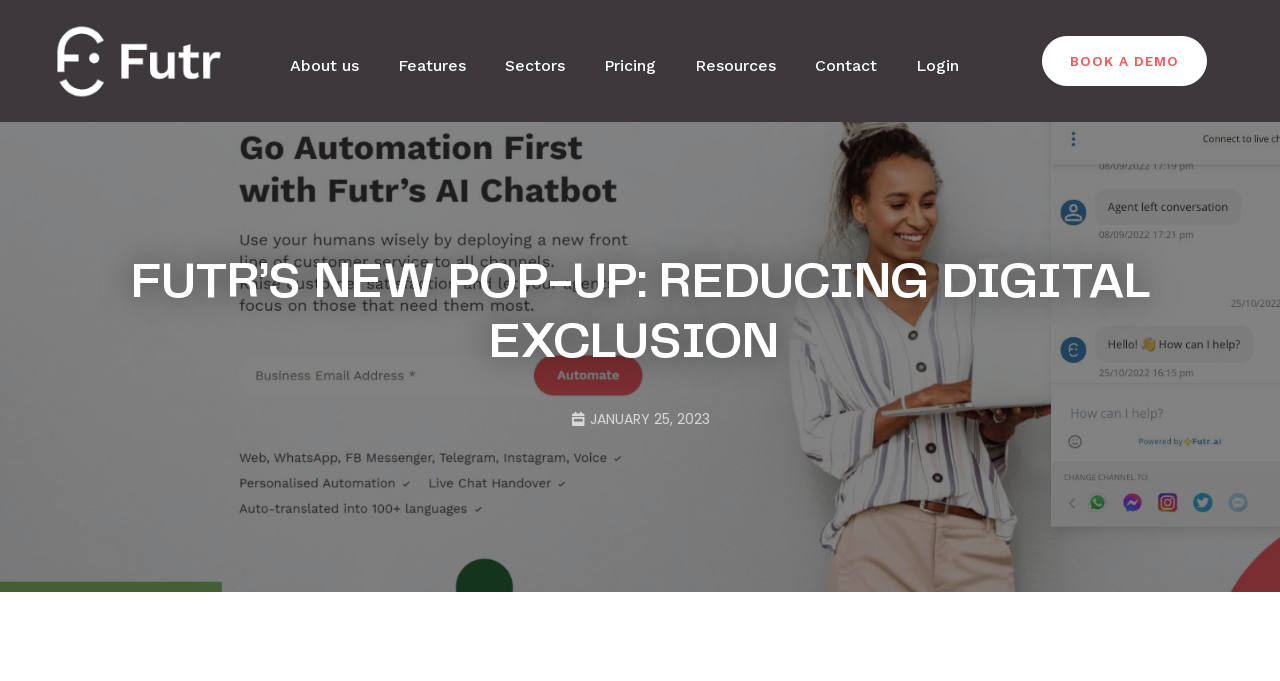Identify and extract the main heading from the webpage.

FUTR’S NEW POP-UP: REDUCING DIGITAL EXCLUSION 